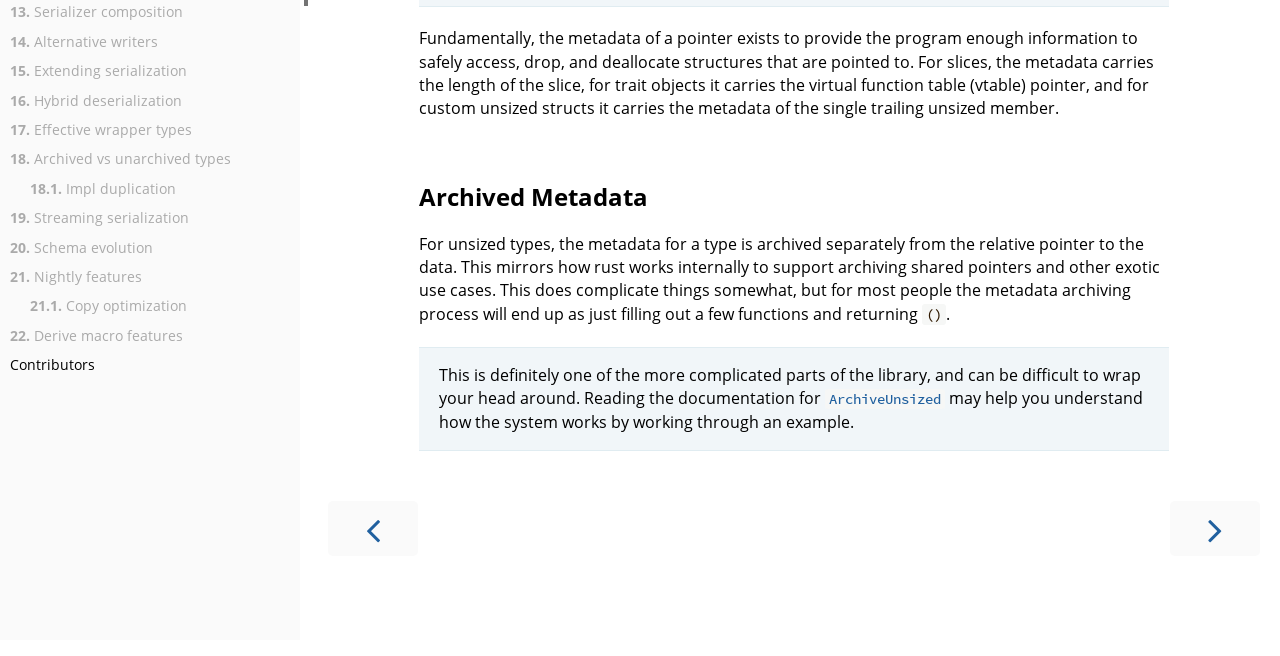Predict the bounding box coordinates of the UI element that matches this description: "aria-label="Previous chapter" title="Previous chapter"". The coordinates should be in the format [left, top, right, bottom] with each value between 0 and 1.

[0.256, 0.764, 0.327, 0.848]